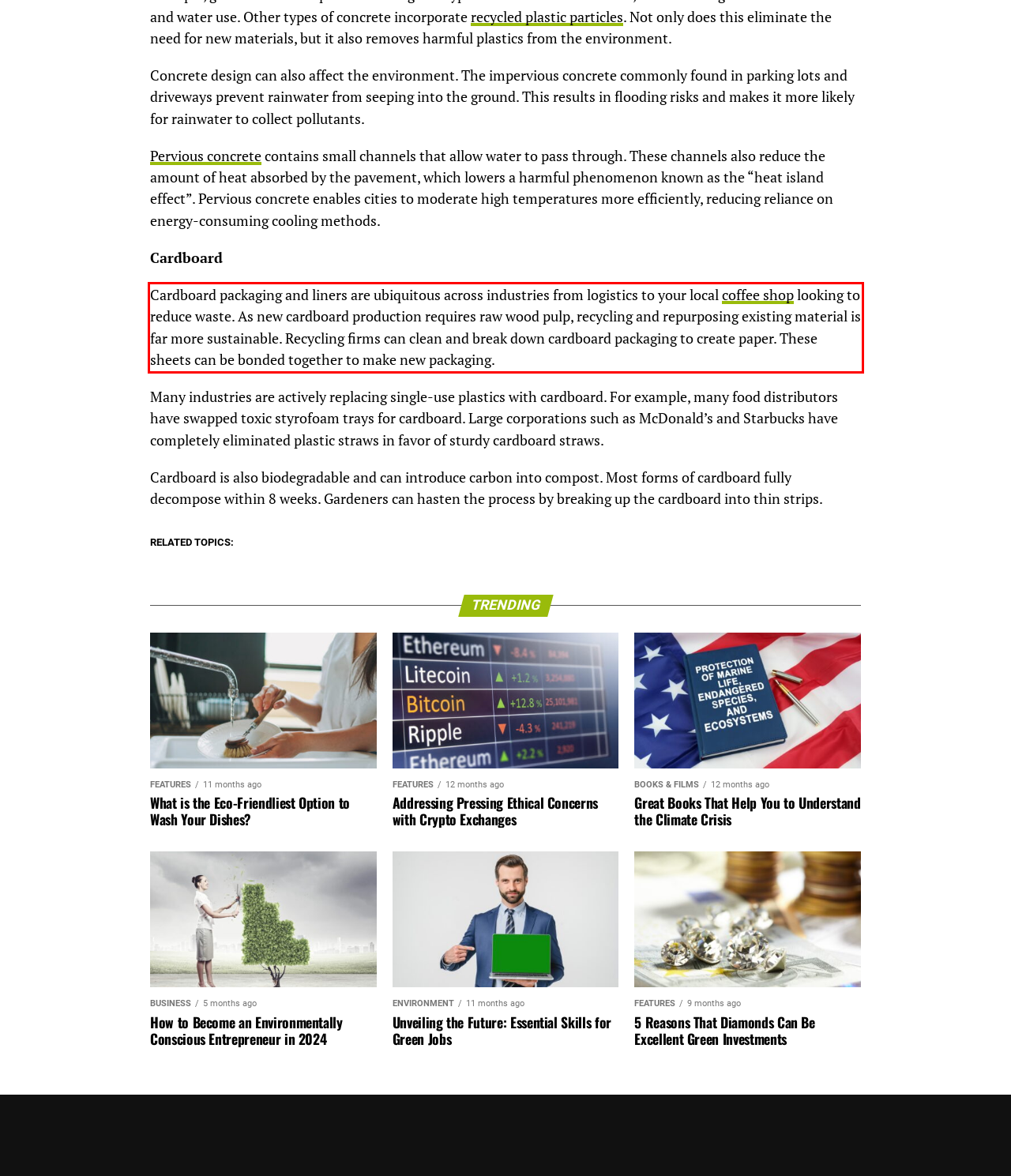Given a webpage screenshot, identify the text inside the red bounding box using OCR and extract it.

Cardboard packaging and liners are ubiquitous across industries from logistics to your local coffee shop looking to reduce waste. As new cardboard production requires raw wood pulp, recycling and repurposing existing material is far more sustainable. Recycling firms can clean and break down cardboard packaging to create paper. These sheets can be bonded together to make new packaging.